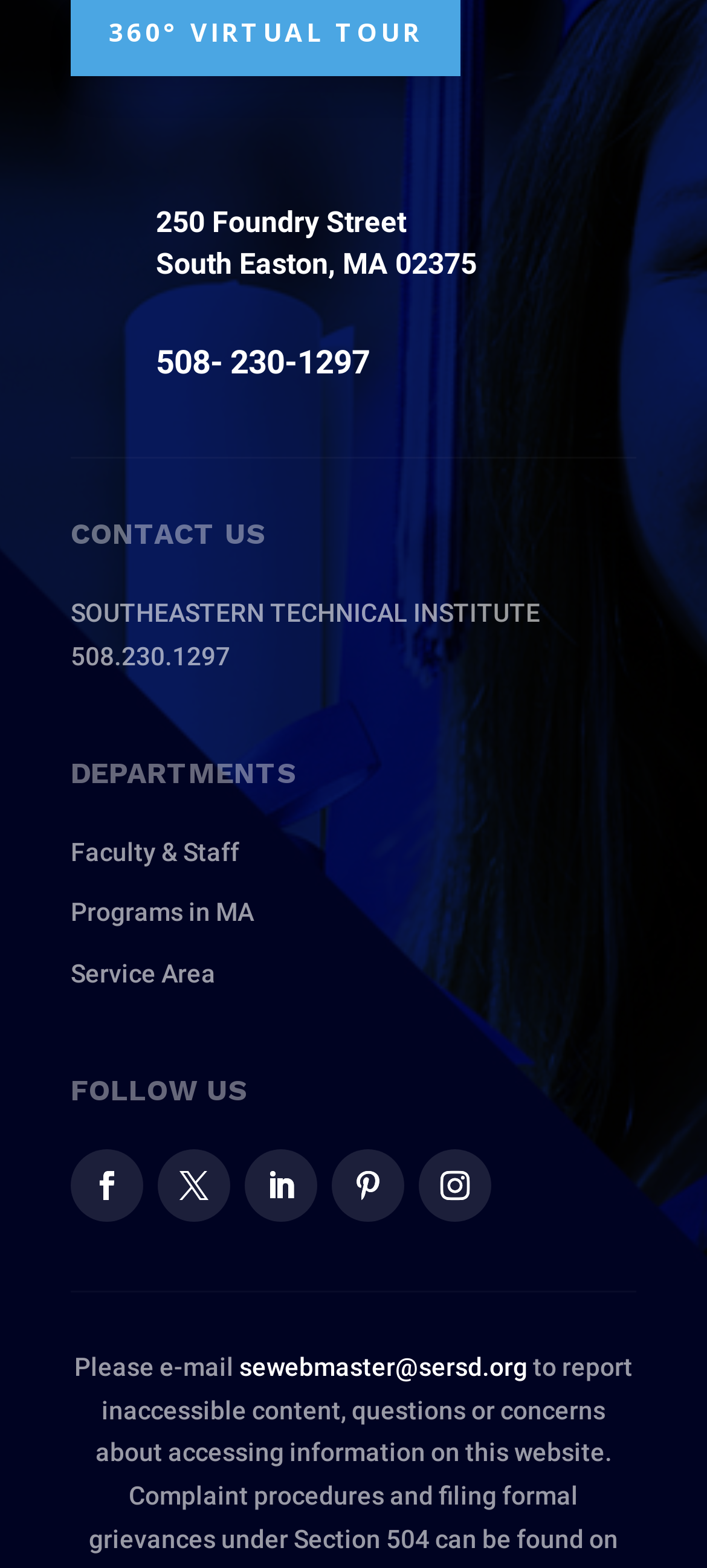What is the address of Southeastern Technical Institute?
Provide a thorough and detailed answer to the question.

I found the address by looking at the static text elements in the first layout table, which contains the address '250 Foundry Street' and 'South Easton, MA 02375'.